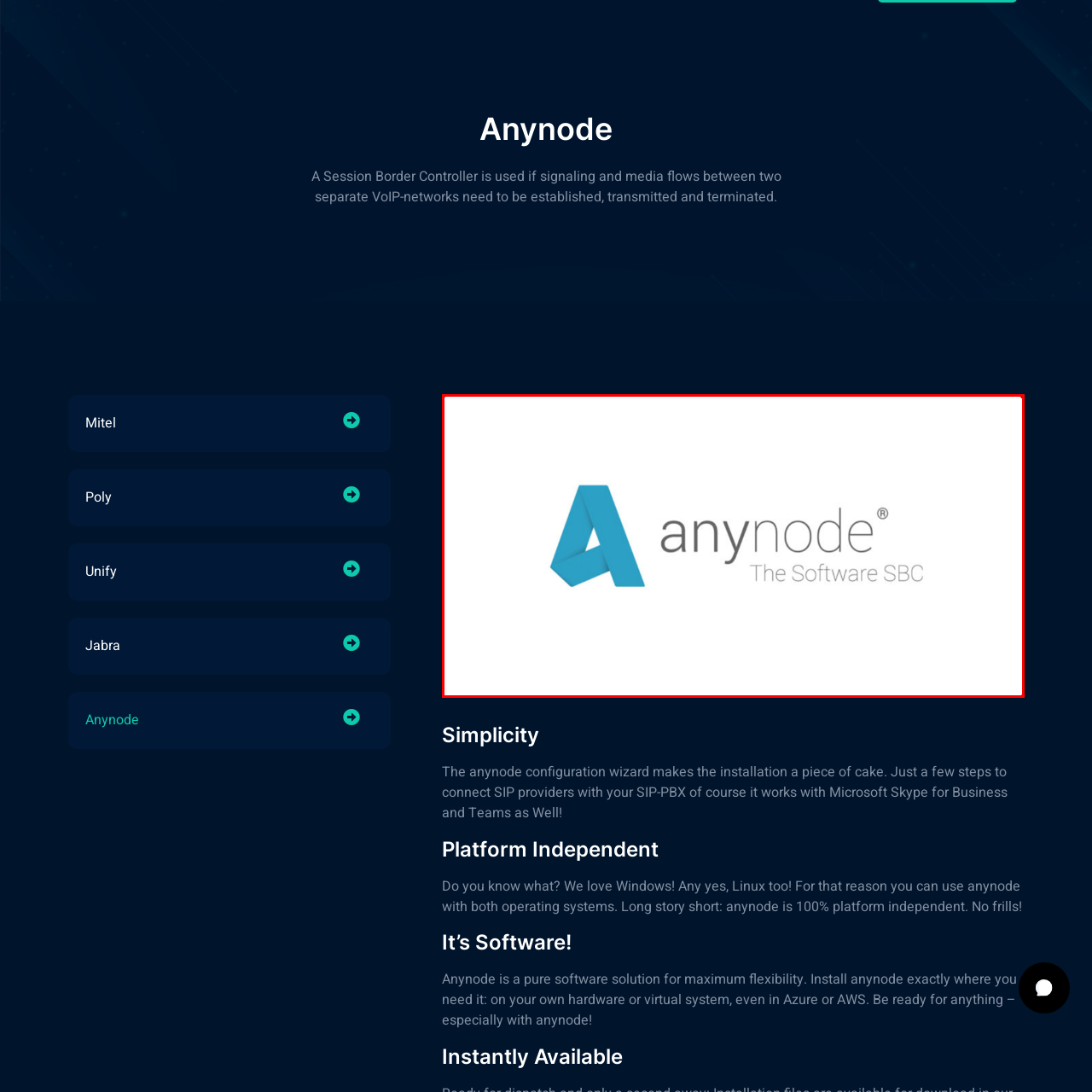What is the primary function of anynode?
Look closely at the portion of the image highlighted by the red bounding box and provide a comprehensive answer to the question.

The phrase 'The Software SBC' beneath the logo succinctly describes the product's primary function, highlighting its role in enabling connectivity and flexibility for SIP communication setups.